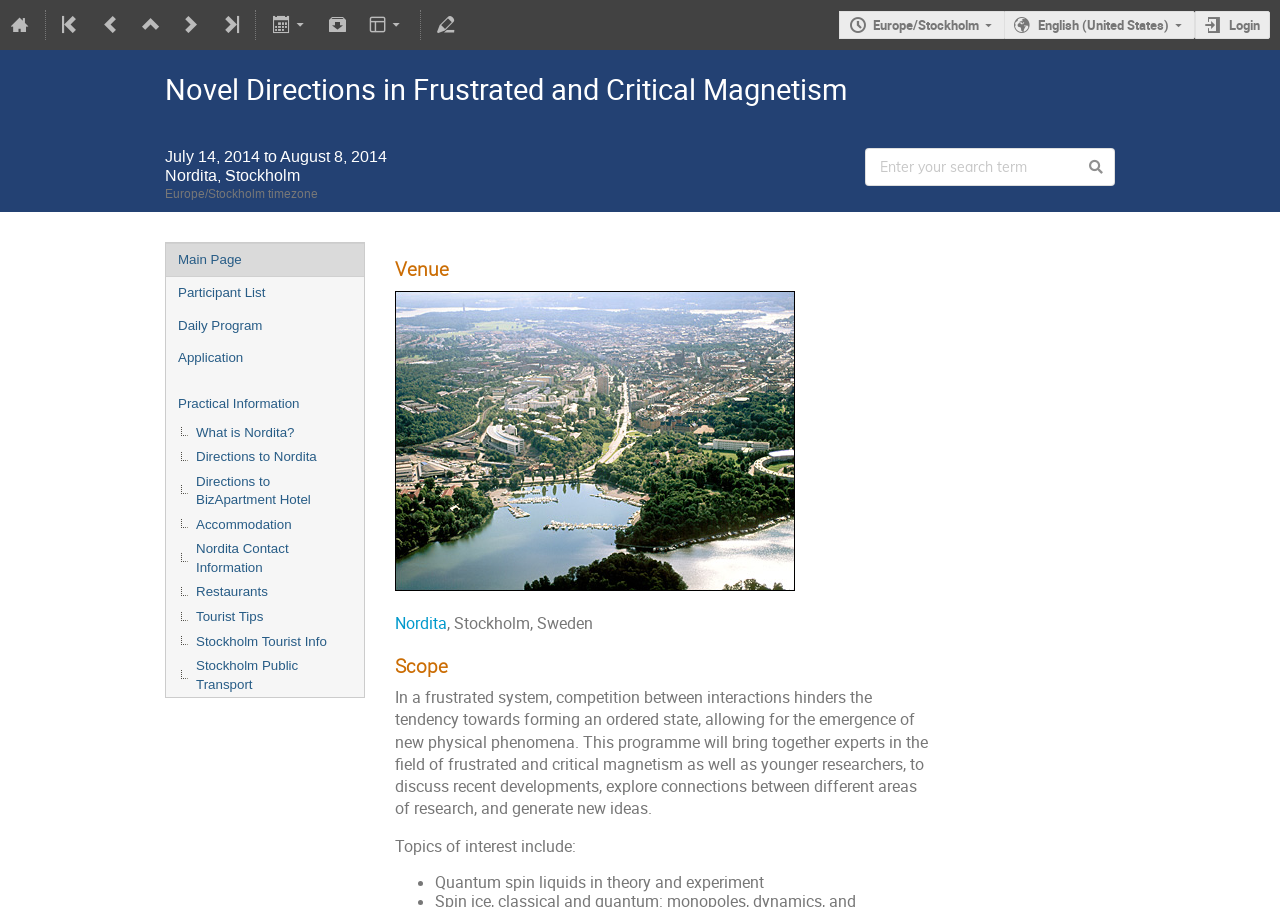Please identify the bounding box coordinates of the area that needs to be clicked to fulfill the following instruction: "Search for a term."

[0.676, 0.163, 0.871, 0.205]